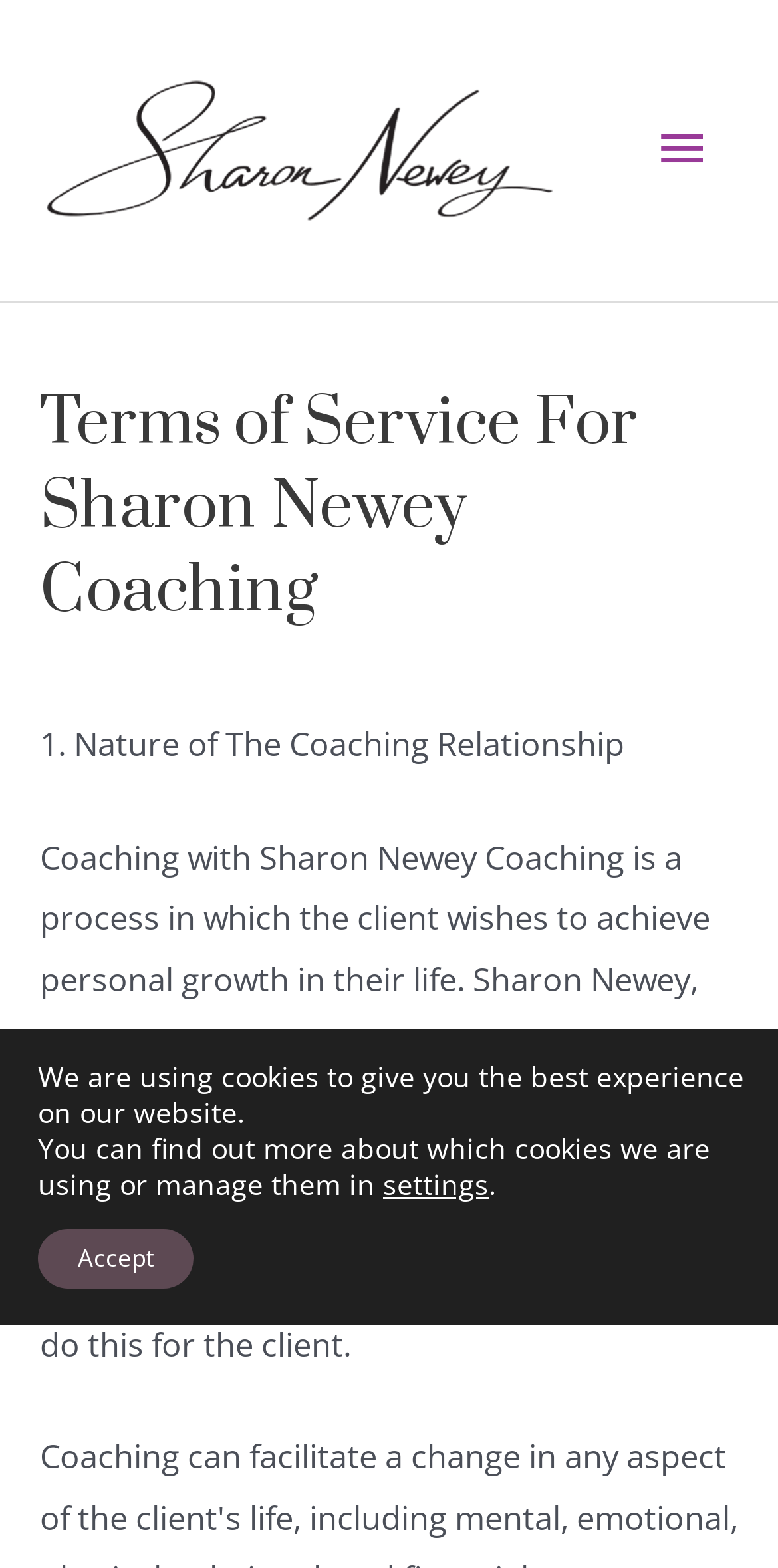Describe every aspect of the webpage in a detailed manner.

The webpage is titled "Terms of Service For Sharon Newey Coaching" and has a prominent link to "Sharon Newey" at the top left, accompanied by an image of the same name. To the right of this link is a main menu button, which when expanded, reveals a heading with the same title as the webpage.

Below the main menu button is a section with a heading "1. Nature of The Coaching Relationship" followed by a paragraph of text that describes the coaching process with Sharon Newey Coaching. This text explains that the client seeks personal growth, and the coach provides structure and method to help the client achieve change.

At the bottom of the page, there is a GDPR Cookie Banner that spans the entire width of the page. This banner contains three blocks of text: the first explains that the website uses cookies to provide the best experience, the second describes the types of cookies used, and the third is a link to "settings" where users can manage their cookies. To the left of the "settings" link is an "Accept" button.

Overall, the webpage has a simple and organized layout, with clear headings and concise text that explains the terms of service for Sharon Newey Coaching.